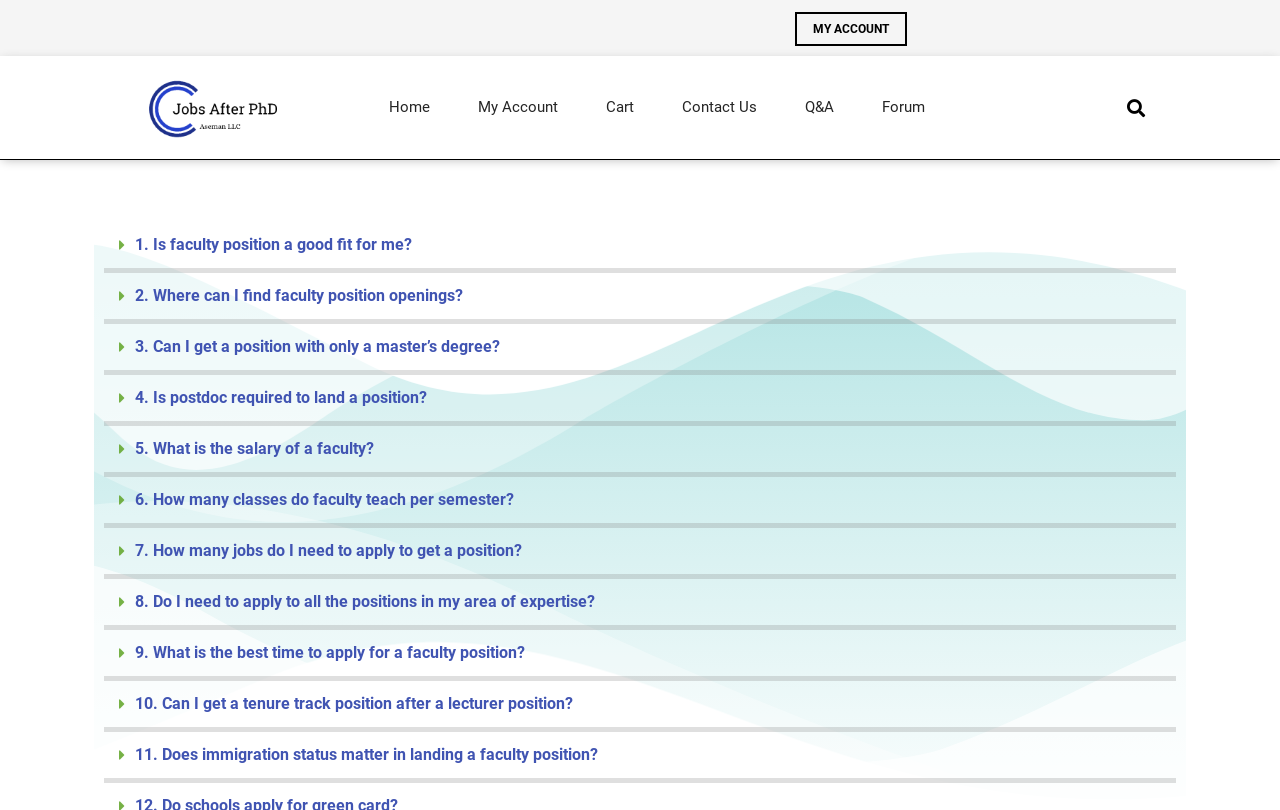Determine the bounding box of the UI component based on this description: "MY ACCOUNTMY ACCOUNT". The bounding box coordinates should be four float values between 0 and 1, i.e., [left, top, right, bottom].

[0.621, 0.015, 0.709, 0.057]